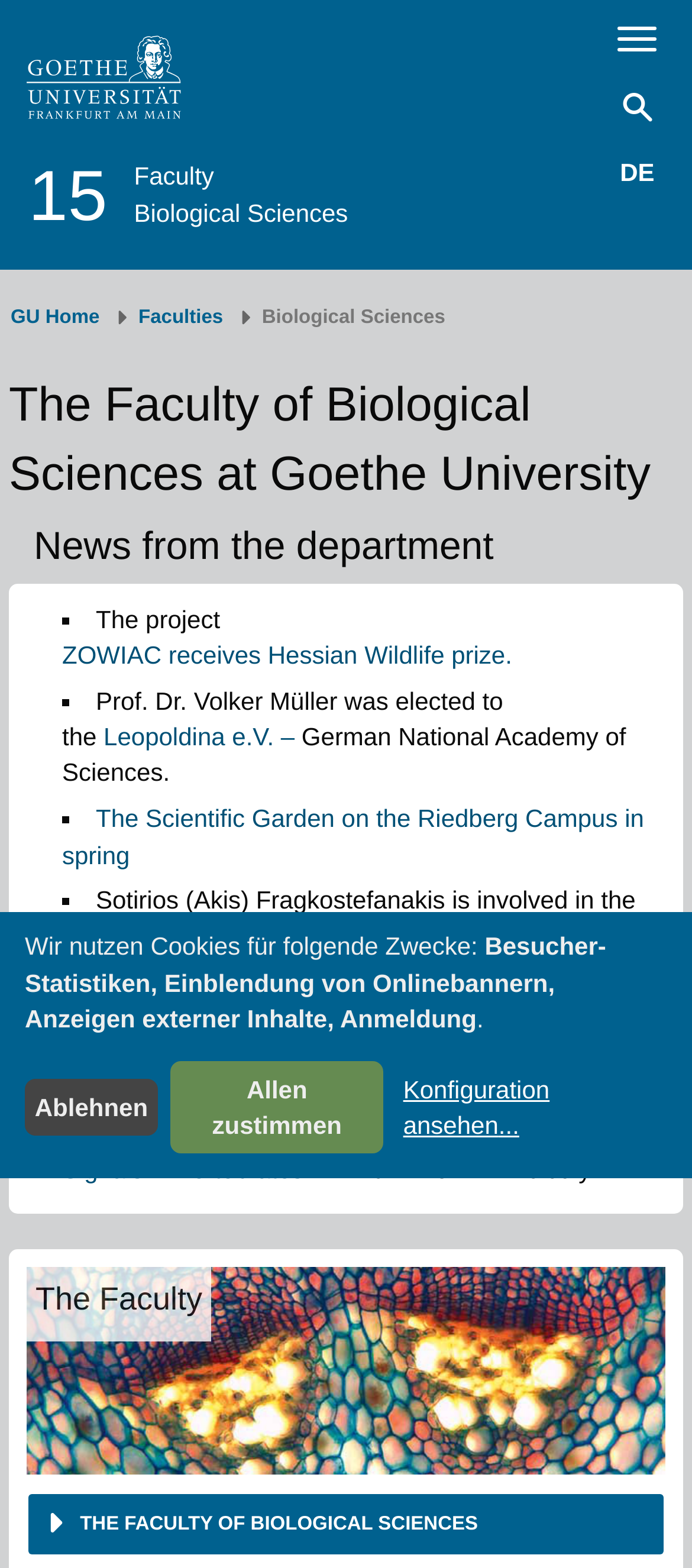Identify the bounding box coordinates of the clickable section necessary to follow the following instruction: "Go to the Faculty homepage". The coordinates should be presented as four float numbers from 0 to 1, i.e., [left, top, right, bottom].

[0.194, 0.103, 0.309, 0.121]